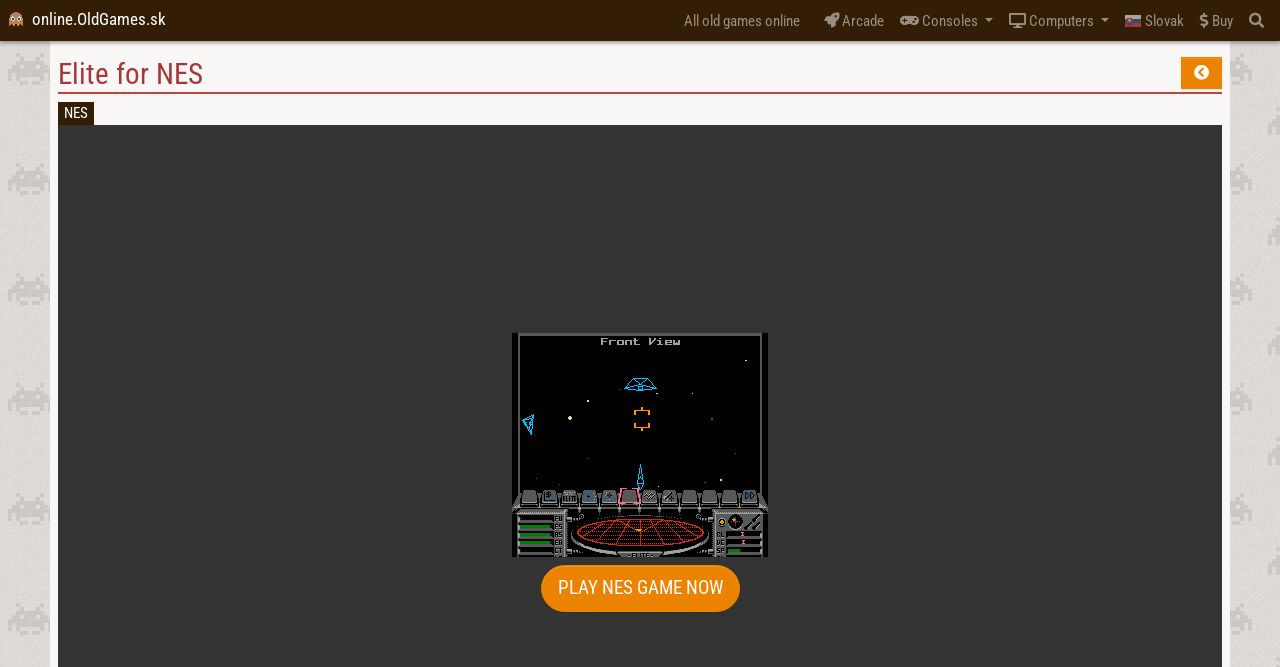Please locate the bounding box coordinates of the element that needs to be clicked to achieve the following instruction: "Buy something". The coordinates should be four float numbers between 0 and 1, i.e., [left, top, right, bottom].

[0.931, 0.005, 0.97, 0.057]